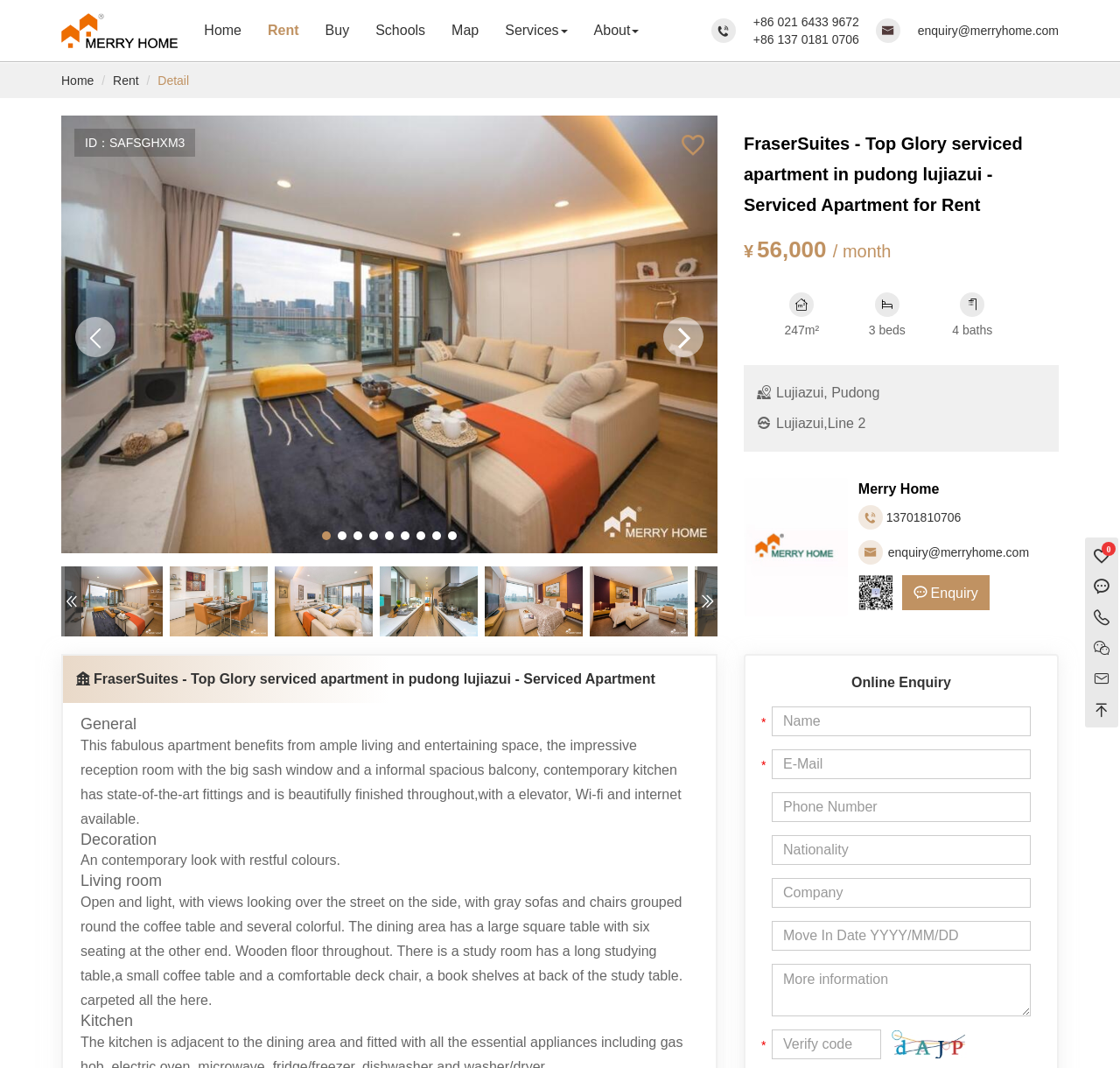Answer briefly with one word or phrase:
What type of property is for rent?

Serviced apartment